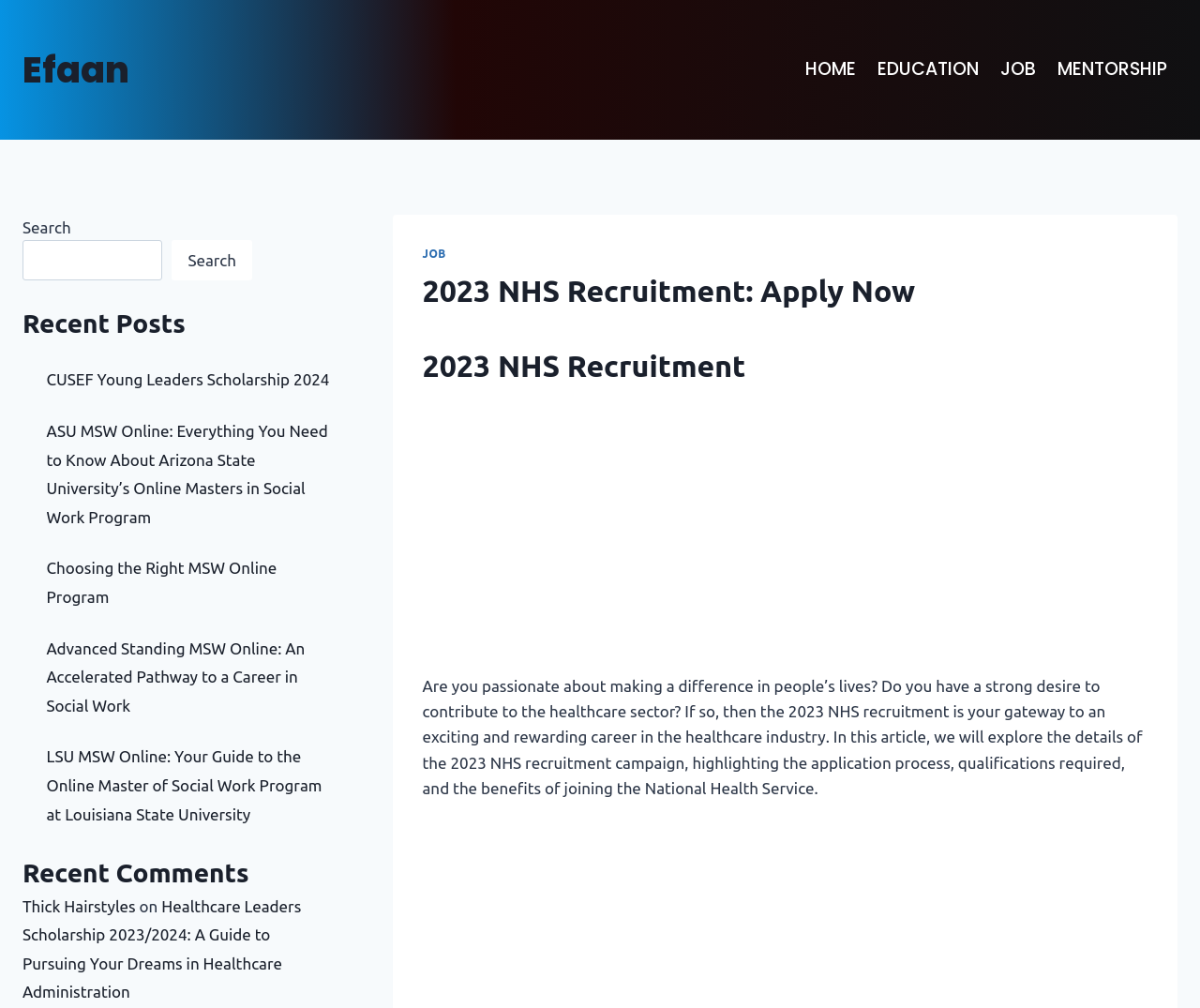What is the purpose of the search bar? From the image, respond with a single word or brief phrase.

To search the website